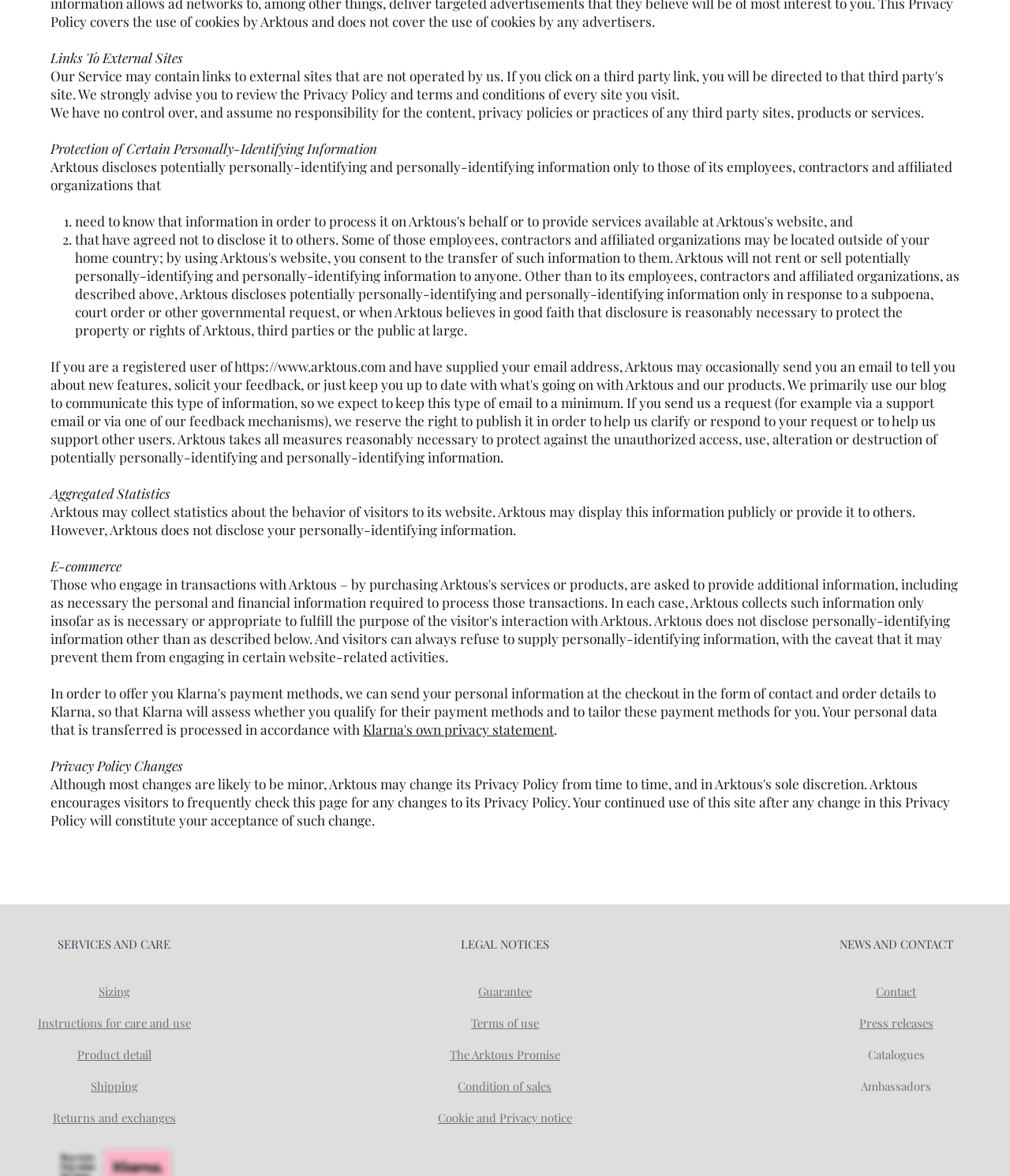Find the bounding box coordinates of the element to click in order to complete the given instruction: "Read about aggregated statistics."

[0.05, 0.411, 0.169, 0.427]